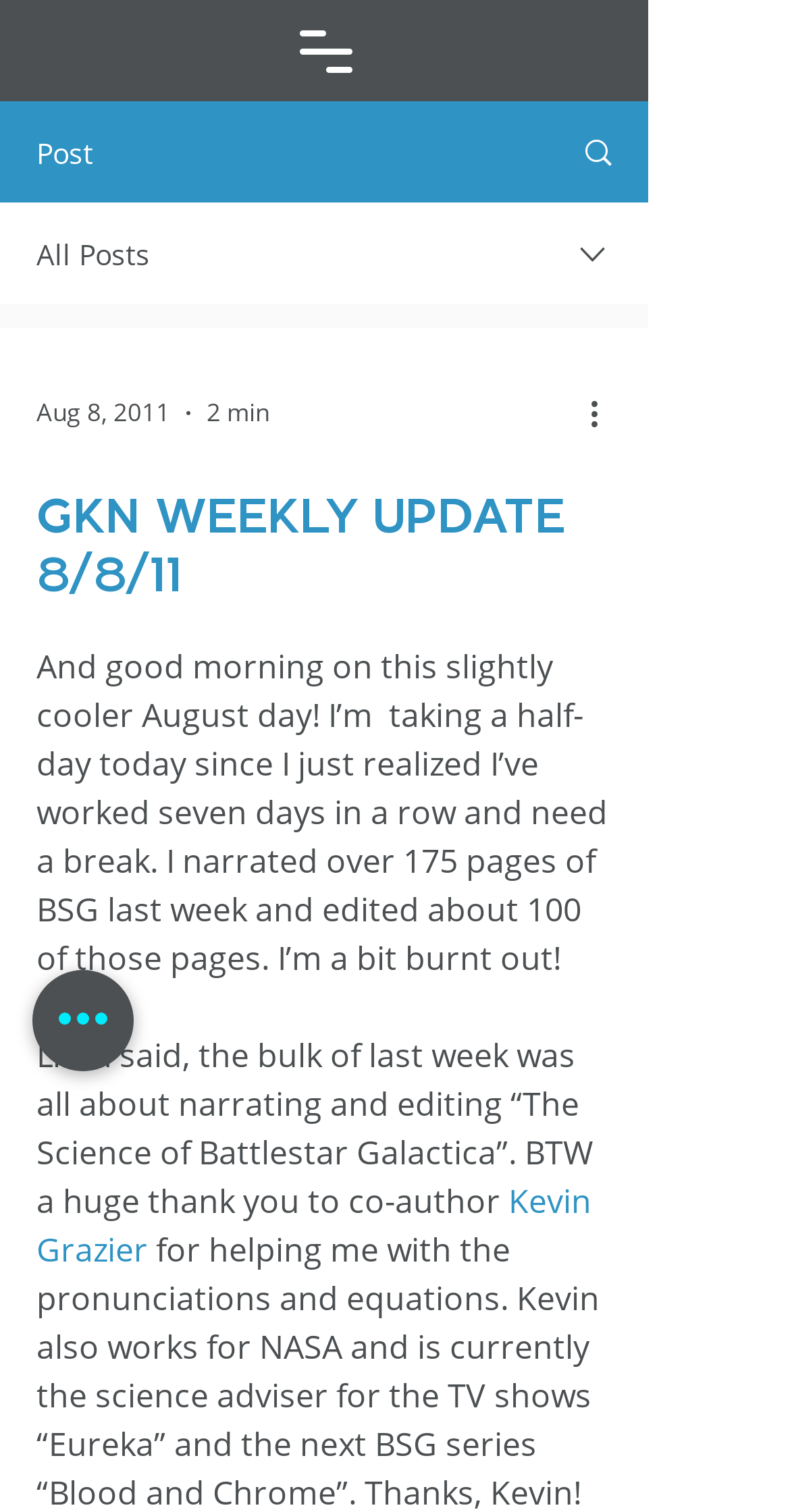How long did the author take to narrate and edit?
Please utilize the information in the image to give a detailed response to the question.

The author mentions that they narrated over 175 pages of BSG last week and edited about 100 of those pages, which suggests that they spent a significant amount of time on this task.